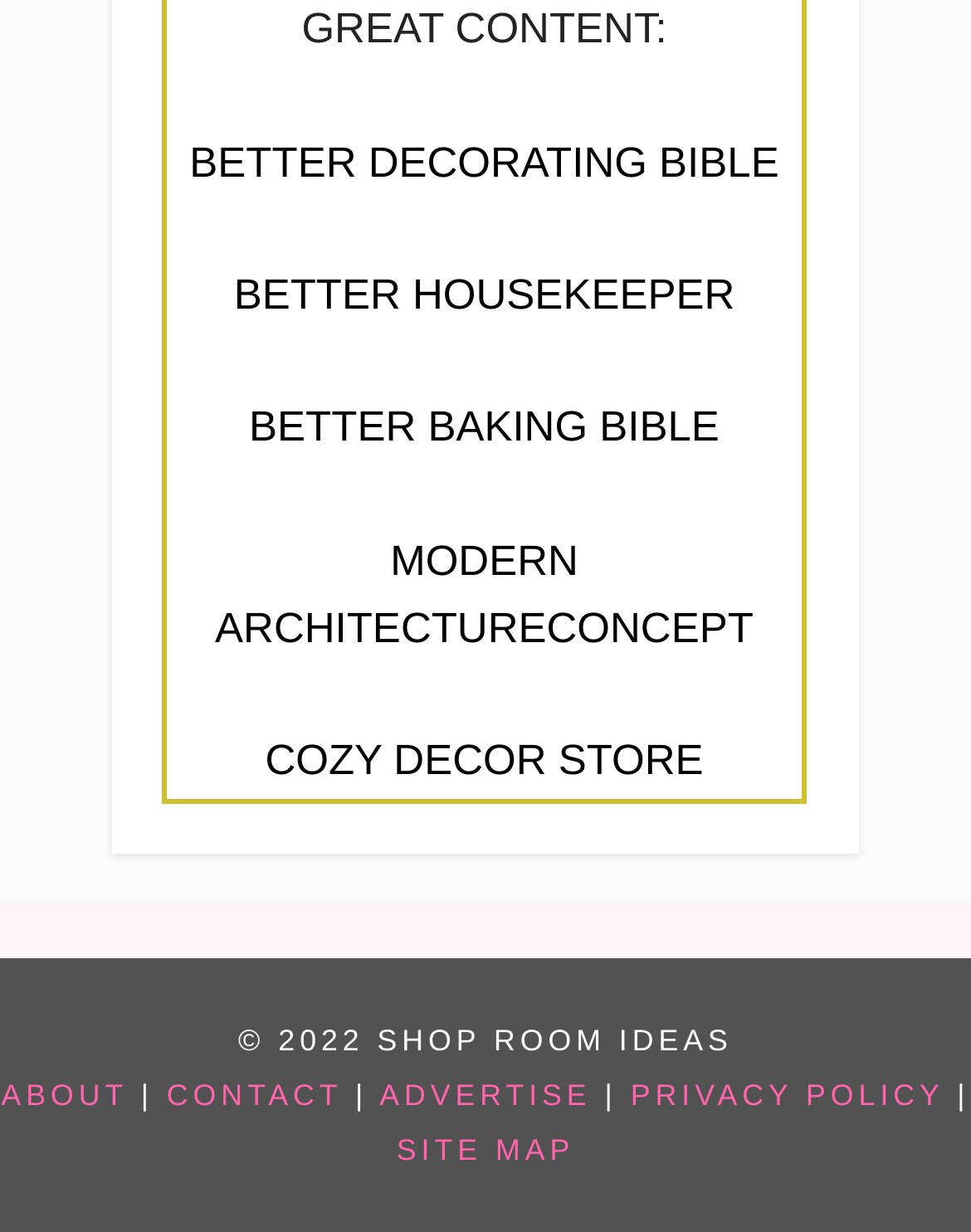Specify the bounding box coordinates of the area to click in order to follow the given instruction: "view SITE MAP."

[0.408, 0.918, 0.592, 0.947]